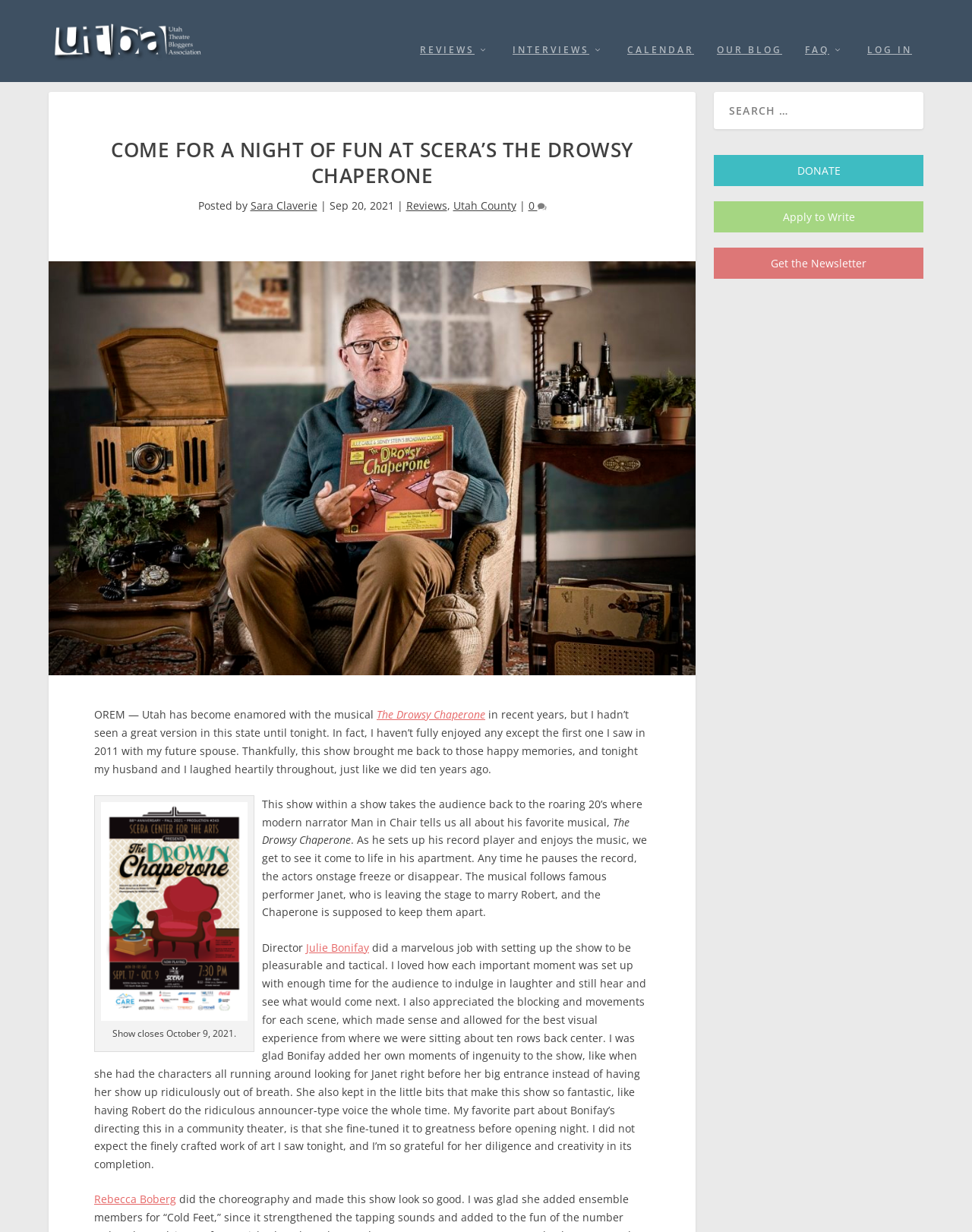Please indicate the bounding box coordinates for the clickable area to complete the following task: "Read the article by Sara Claverie". The coordinates should be specified as four float numbers between 0 and 1, i.e., [left, top, right, bottom].

[0.257, 0.179, 0.326, 0.19]